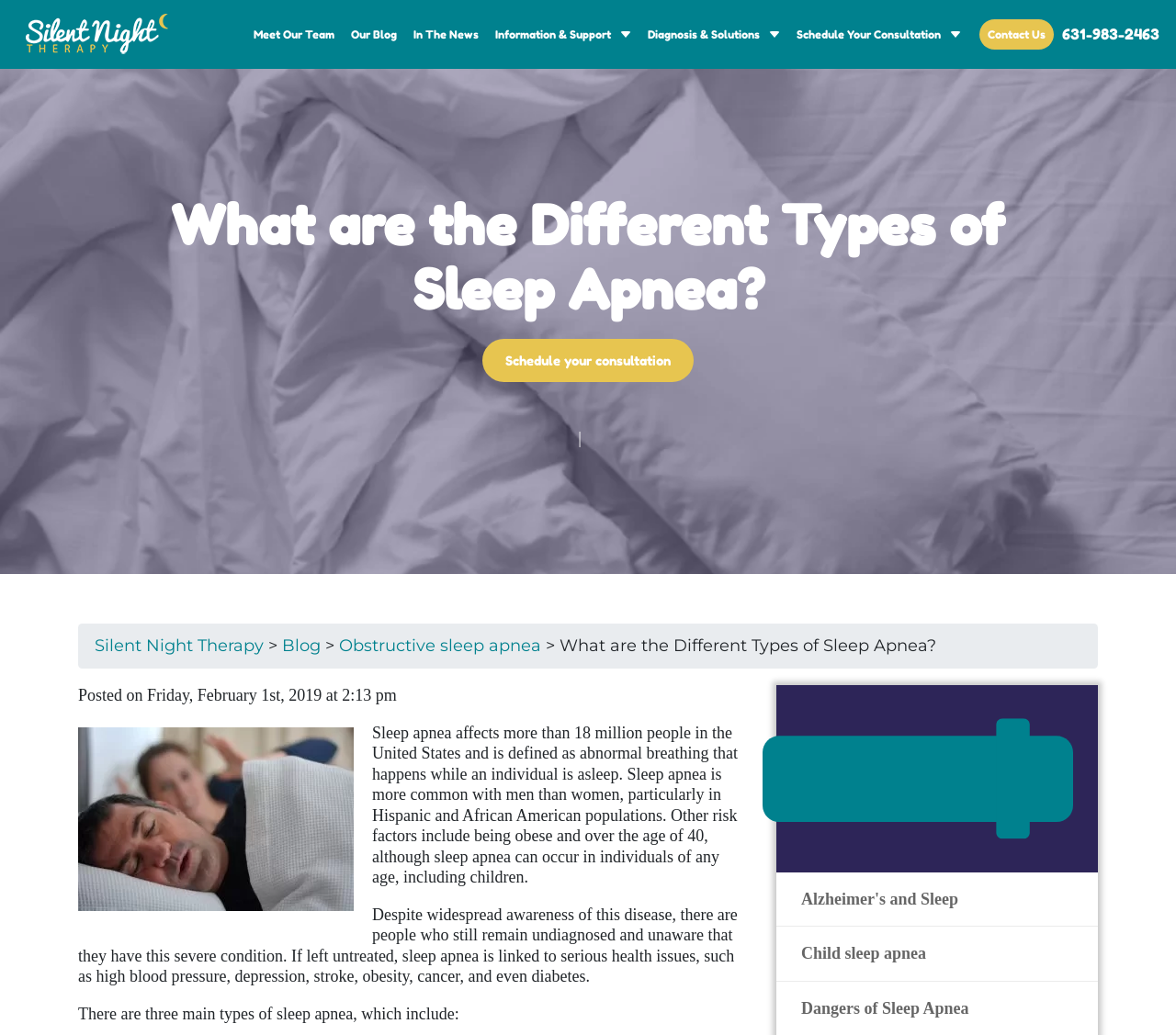What is the topic of the blog post?
Examine the image and give a concise answer in one word or a short phrase.

Sleep apnea